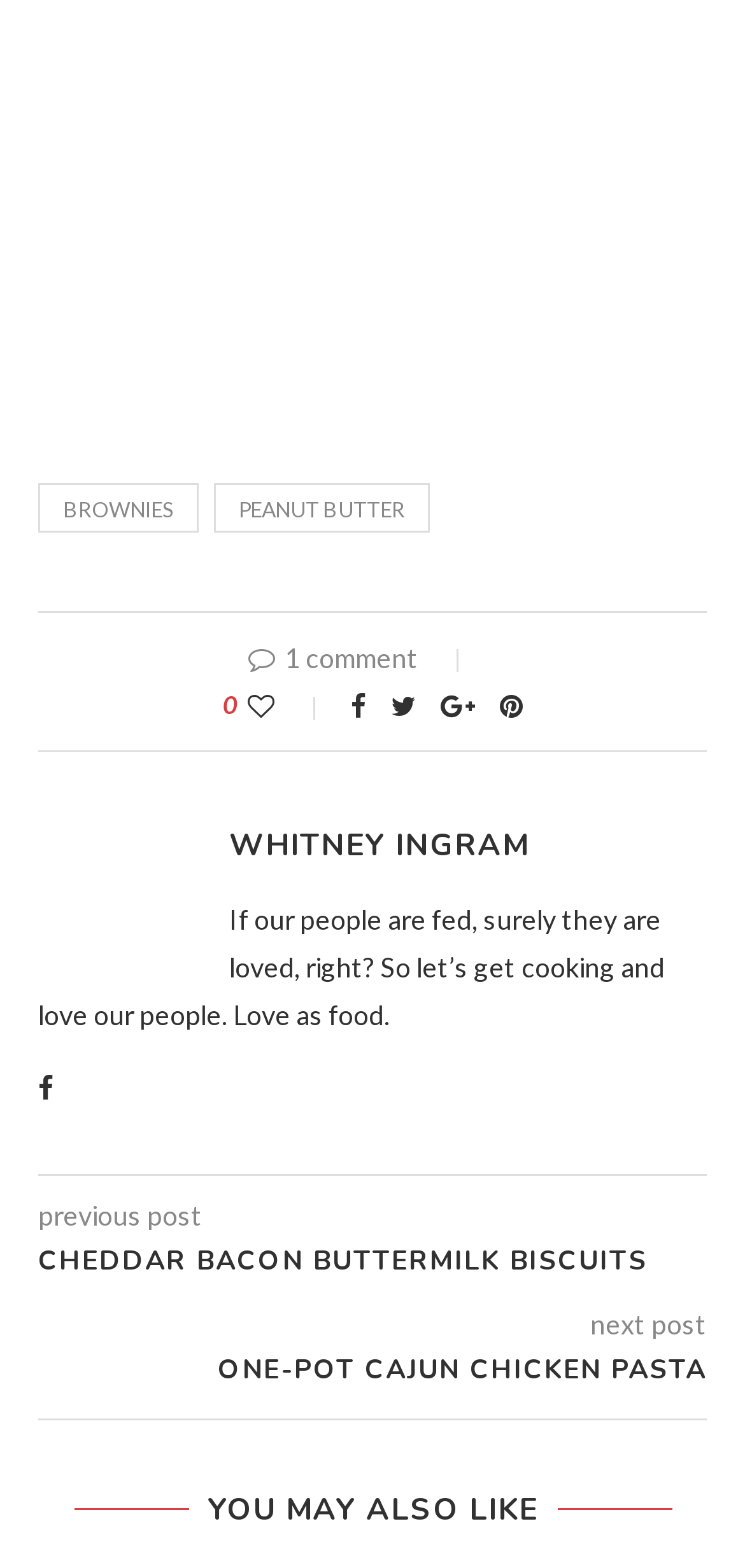Please identify the bounding box coordinates of the element that needs to be clicked to execute the following command: "Visit WHITNEY INGRAM's page". Provide the bounding box using four float numbers between 0 and 1, formatted as [left, top, right, bottom].

[0.308, 0.526, 0.71, 0.553]